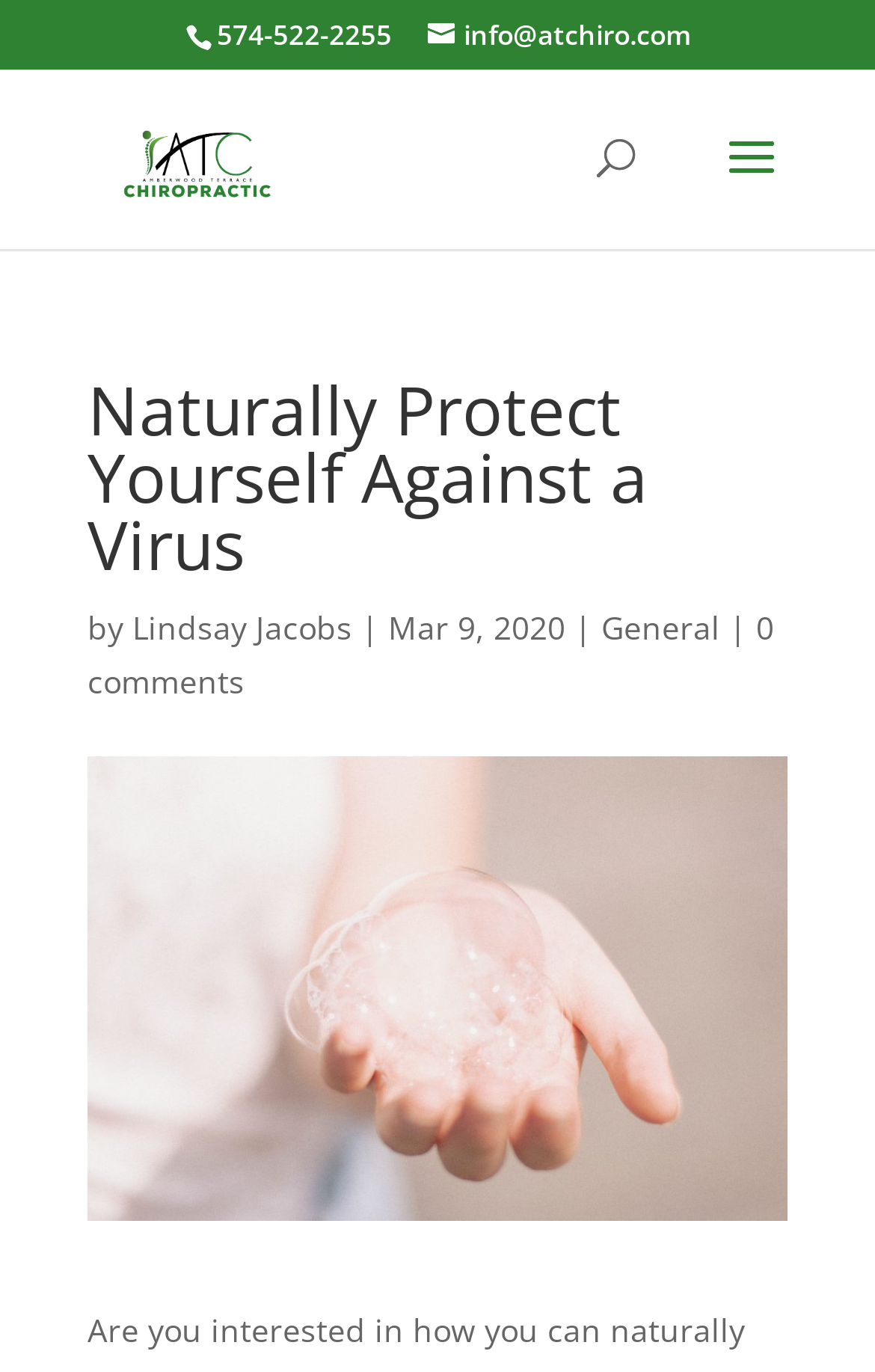Explain the webpage's layout and main content in detail.

The webpage appears to be a blog post or article about naturally protecting oneself against viruses. At the top of the page, there is a header section with the website's logo, "Atchiro", accompanied by an image, and a link to the website's homepage. Below the logo, there is a search bar with a placeholder text "Search for:".

The main content of the page is a blog post titled "Naturally Protect Yourself Against a Virus", which is a heading that spans almost the entire width of the page. The author of the post, Lindsay Jacobs, is credited below the title, along with the date of publication, March 9, 2020. There is also a category link labeled "General" and a link to comments, indicating that there are no comments on the post.

In the top-right corner of the page, there is a phone number, "574-522-2255", and an email address, "info@atchiro.com", which can be contacted for more information. Overall, the page has a simple and clean layout, with a focus on the main content of the blog post.